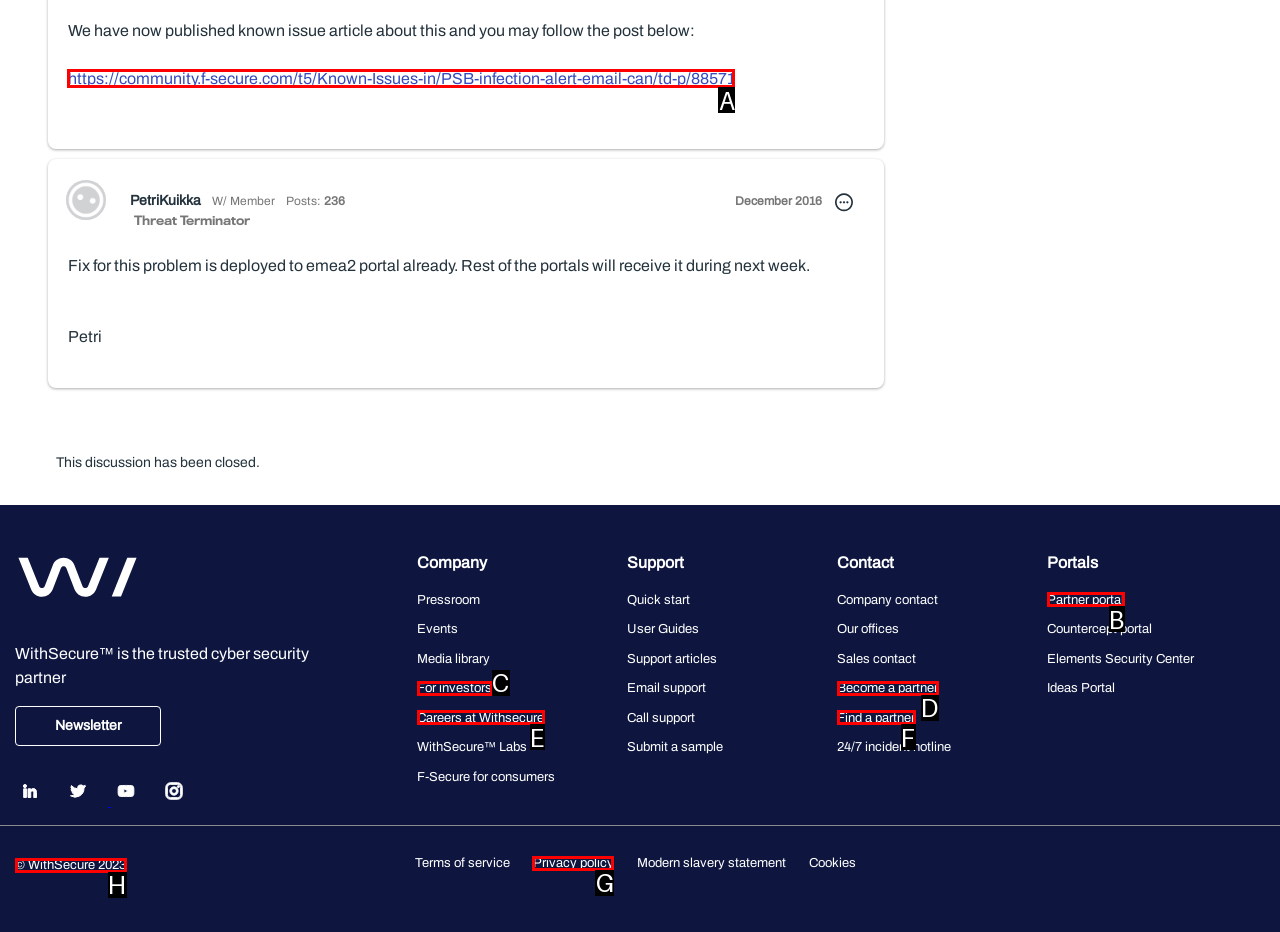Tell me which UI element to click to fulfill the given task: View known issue article. Respond with the letter of the correct option directly.

A